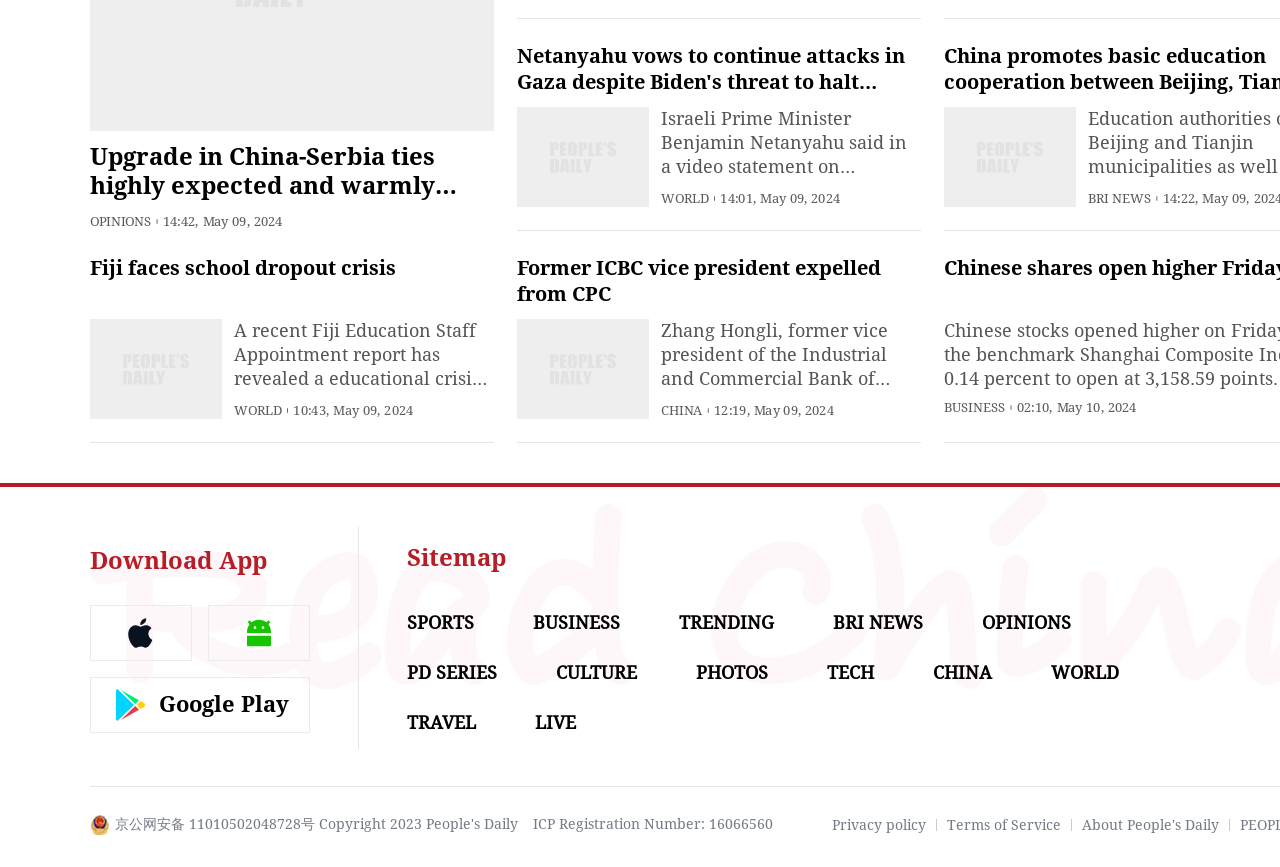How many news articles are displayed on the webpage?
Please use the visual content to give a single word or phrase answer.

5